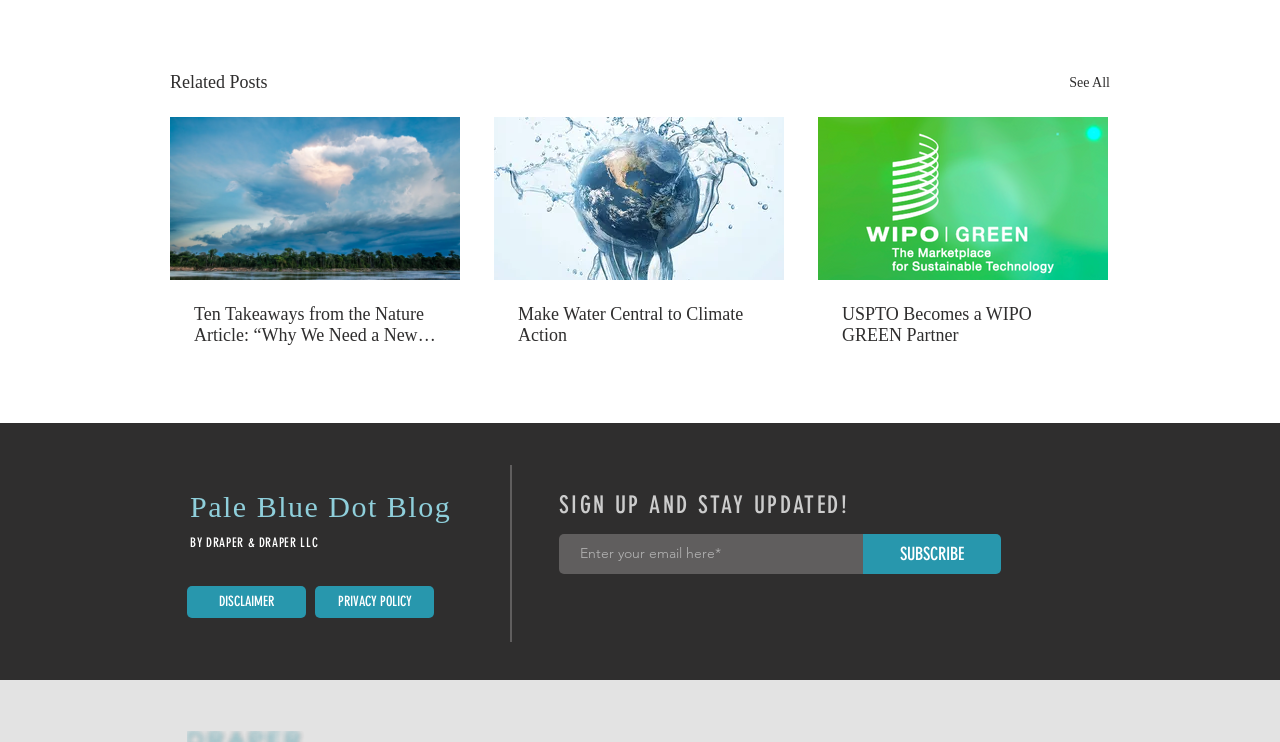Give a short answer using one word or phrase for the question:
How many links are there at the bottom of the page?

3